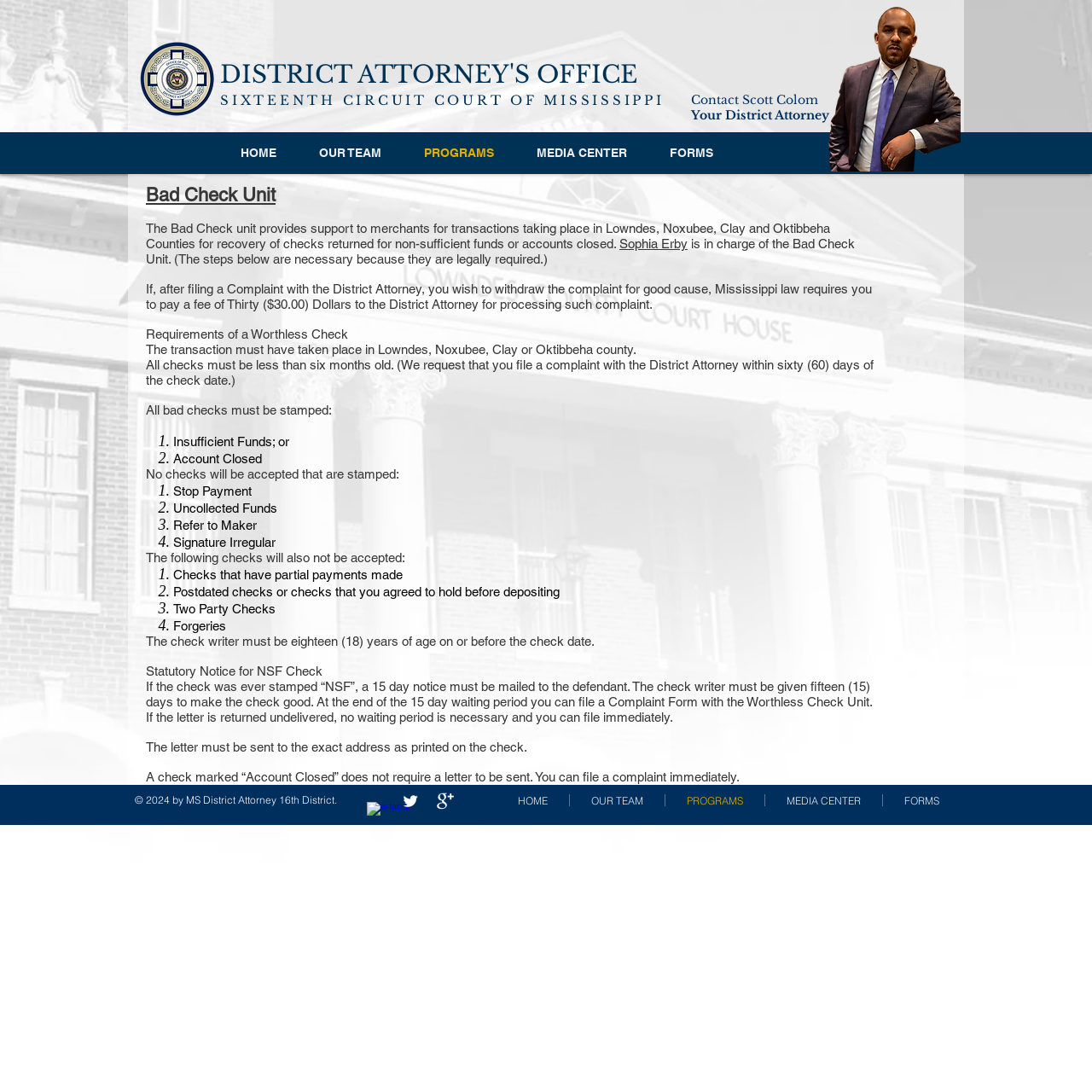Can you identify the bounding box coordinates of the clickable region needed to carry out this instruction: 'Click on the 'FORMS' link'? The coordinates should be four float numbers within the range of 0 to 1, stated as [left, top, right, bottom].

[0.594, 0.121, 0.673, 0.16]